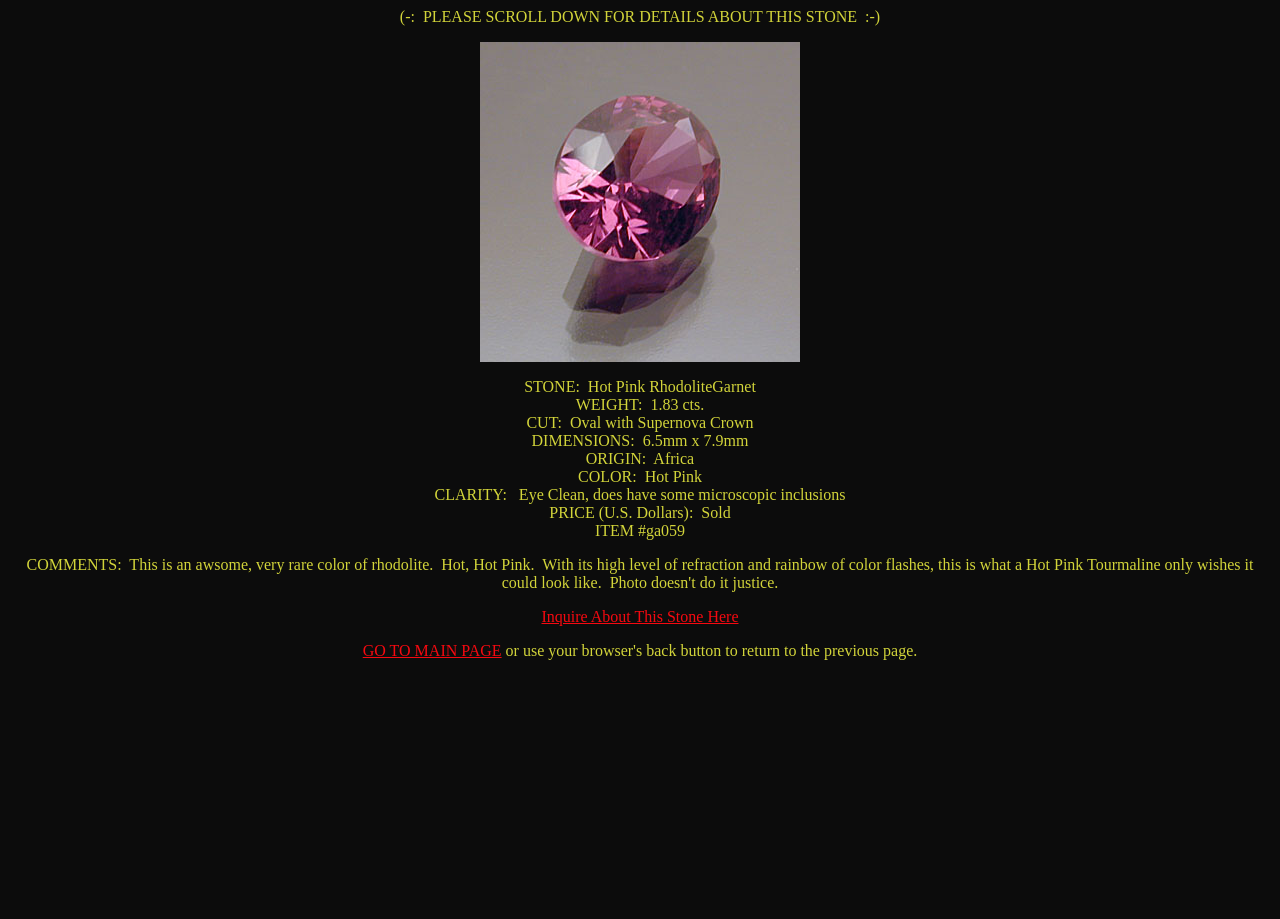Given the element description "GO TO MAIN PAGE", identify the bounding box of the corresponding UI element.

[0.283, 0.699, 0.392, 0.717]